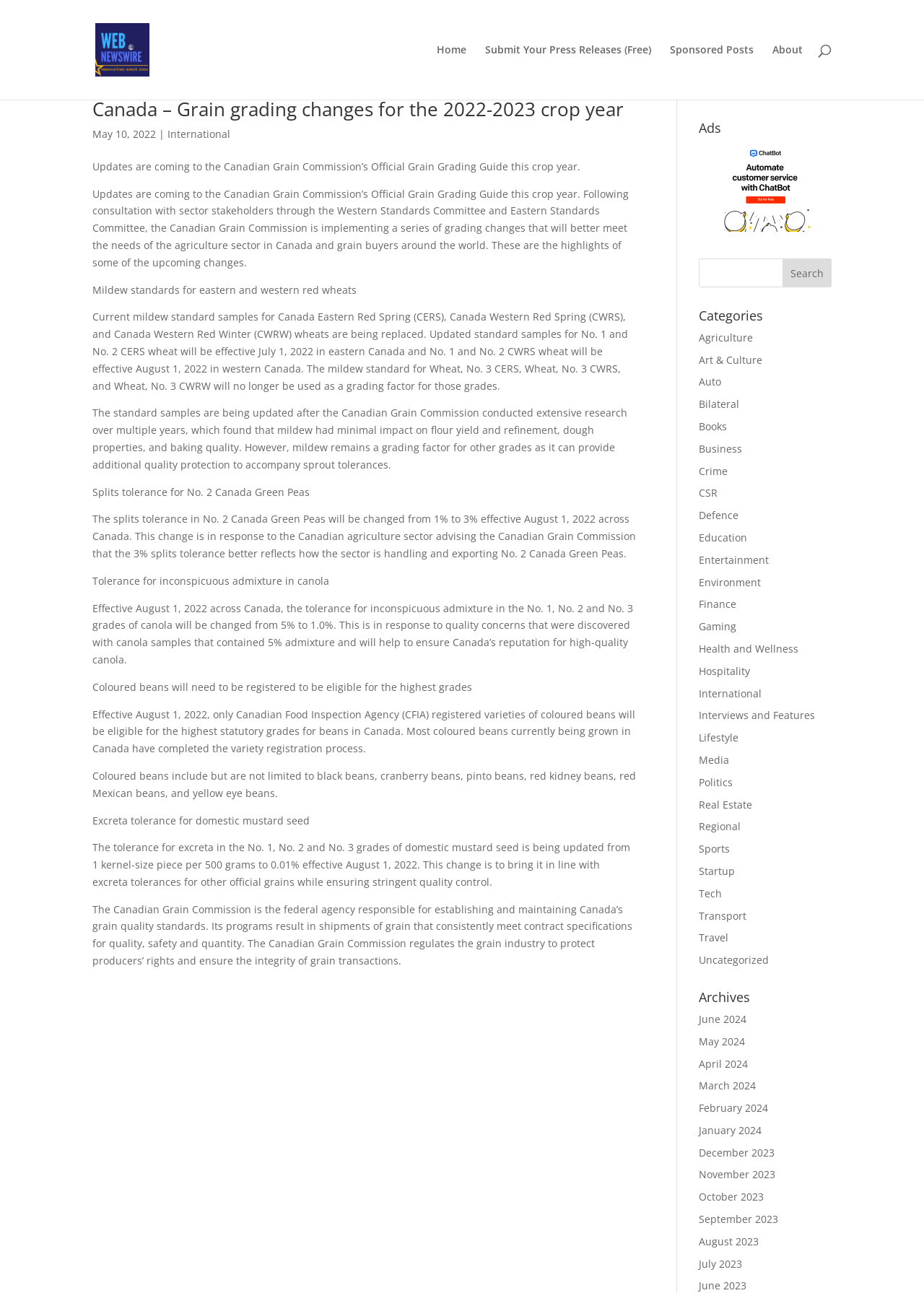Kindly determine the bounding box coordinates for the area that needs to be clicked to execute this instruction: "Search for something".

[0.756, 0.2, 0.9, 0.222]